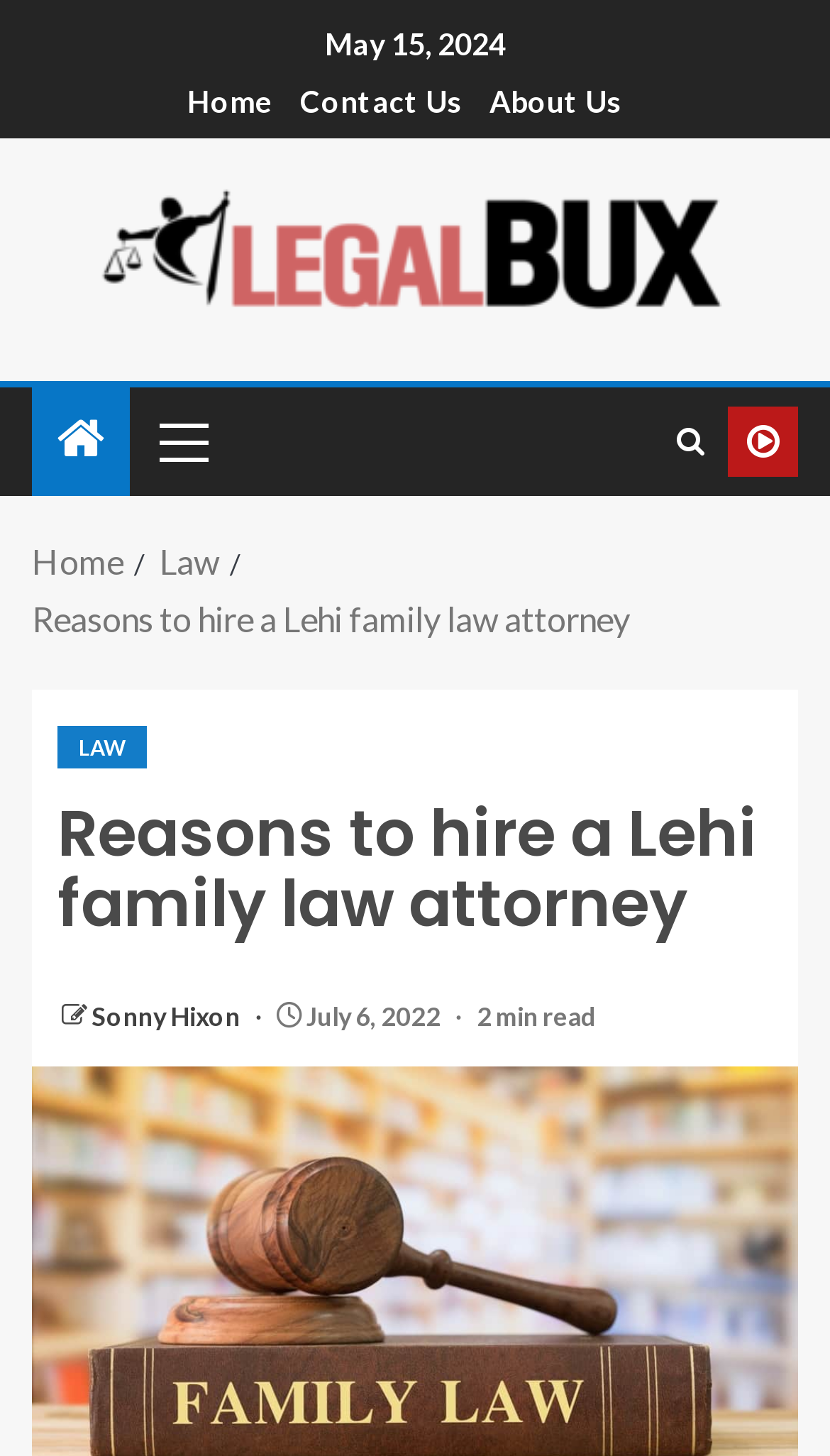Please locate the bounding box coordinates of the element's region that needs to be clicked to follow the instruction: "contact us". The bounding box coordinates should be provided as four float numbers between 0 and 1, i.e., [left, top, right, bottom].

[0.362, 0.057, 0.556, 0.082]